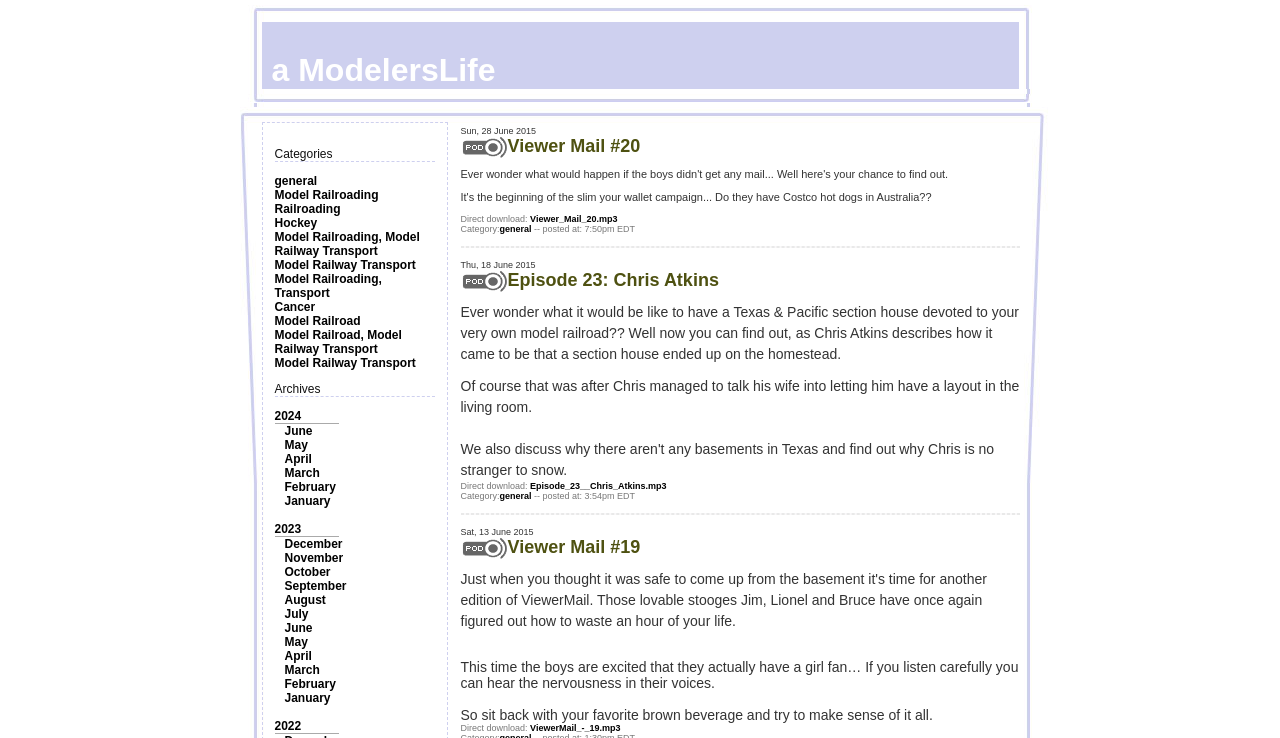Please provide a short answer using a single word or phrase for the question:
What is the date of the post 'Episode 23: Chris Atkins'?

Thu, 18 June 2015